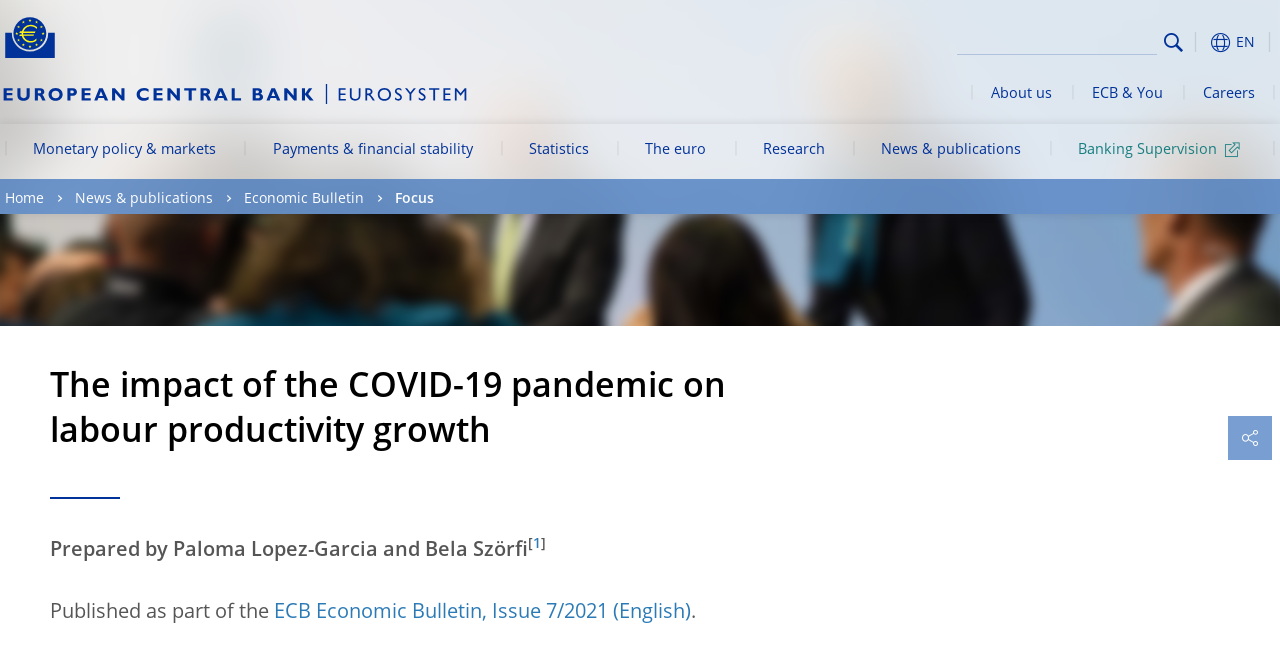Please find and report the bounding box coordinates of the element to click in order to perform the following action: "Click on the European Central Bank logo". The coordinates should be expressed as four float numbers between 0 and 1, in the format [left, top, right, bottom].

[0.004, 0.023, 0.043, 0.088]